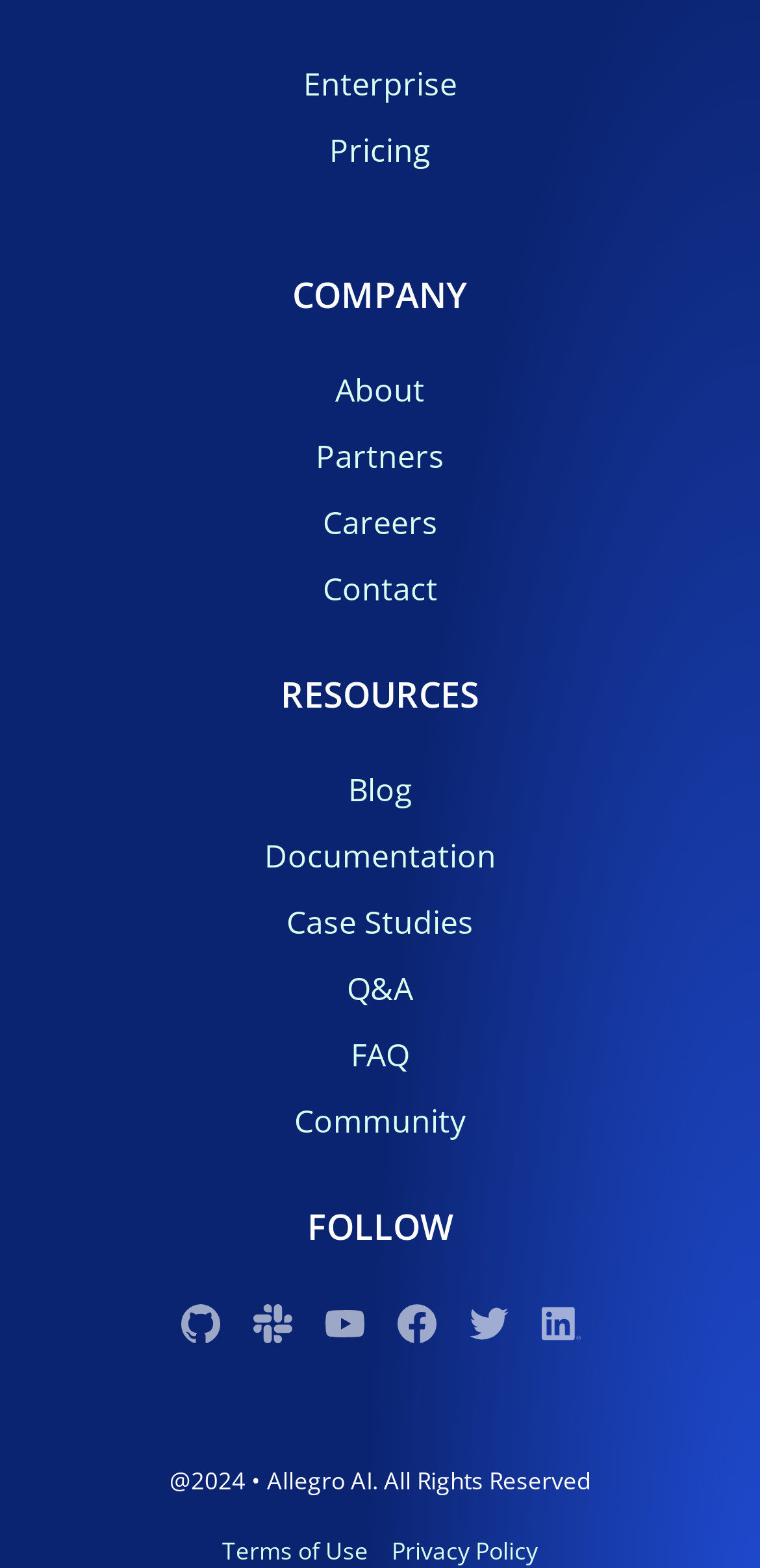How many headings are there on the webpage?
Examine the webpage screenshot and provide an in-depth answer to the question.

I identified three headings on the webpage: 'COMPANY', 'RESOURCES', and 'FOLLOW', which are used to categorize the links and content.